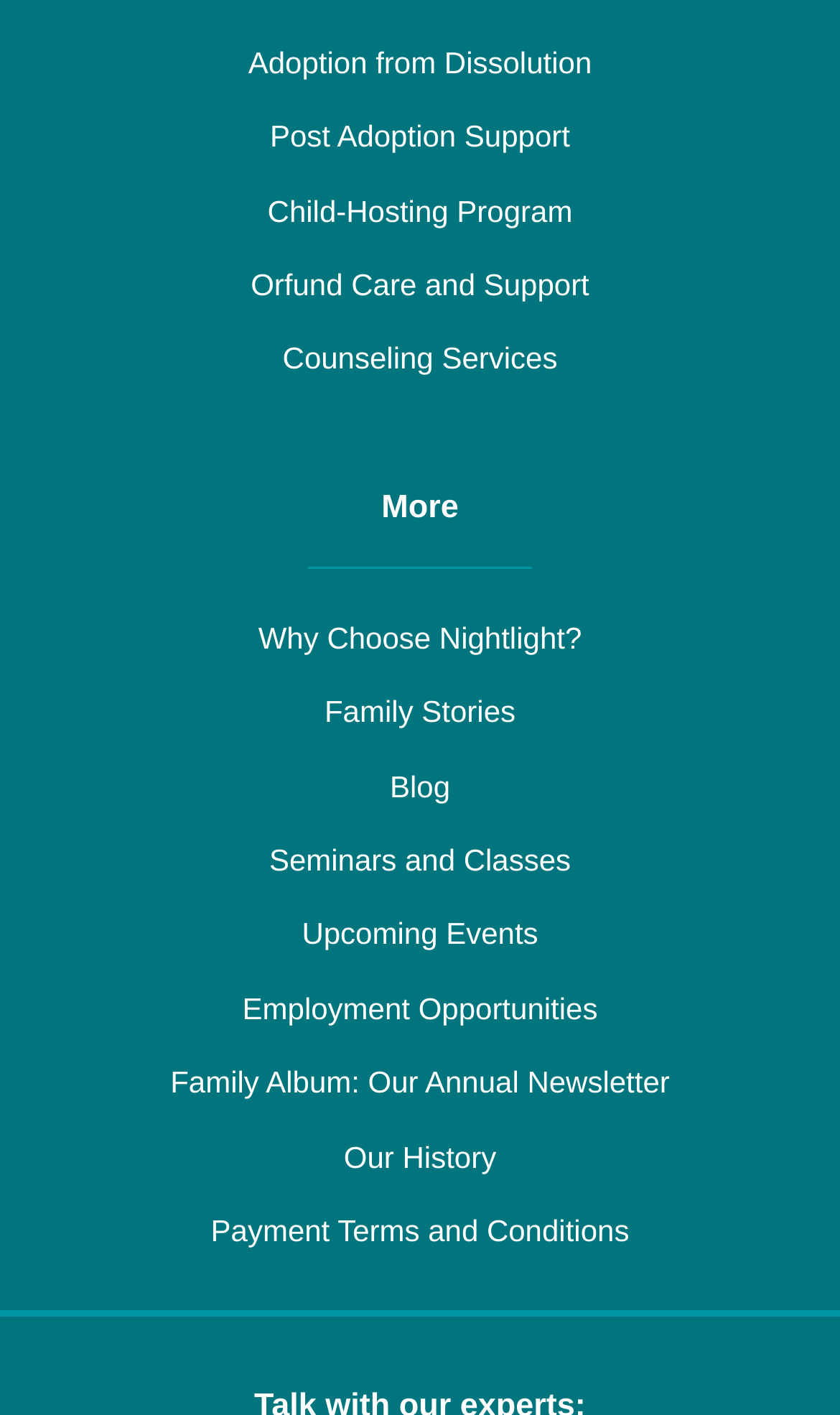Locate the bounding box coordinates of the element you need to click to accomplish the task described by this instruction: "Read family stories".

[0.386, 0.486, 0.614, 0.52]